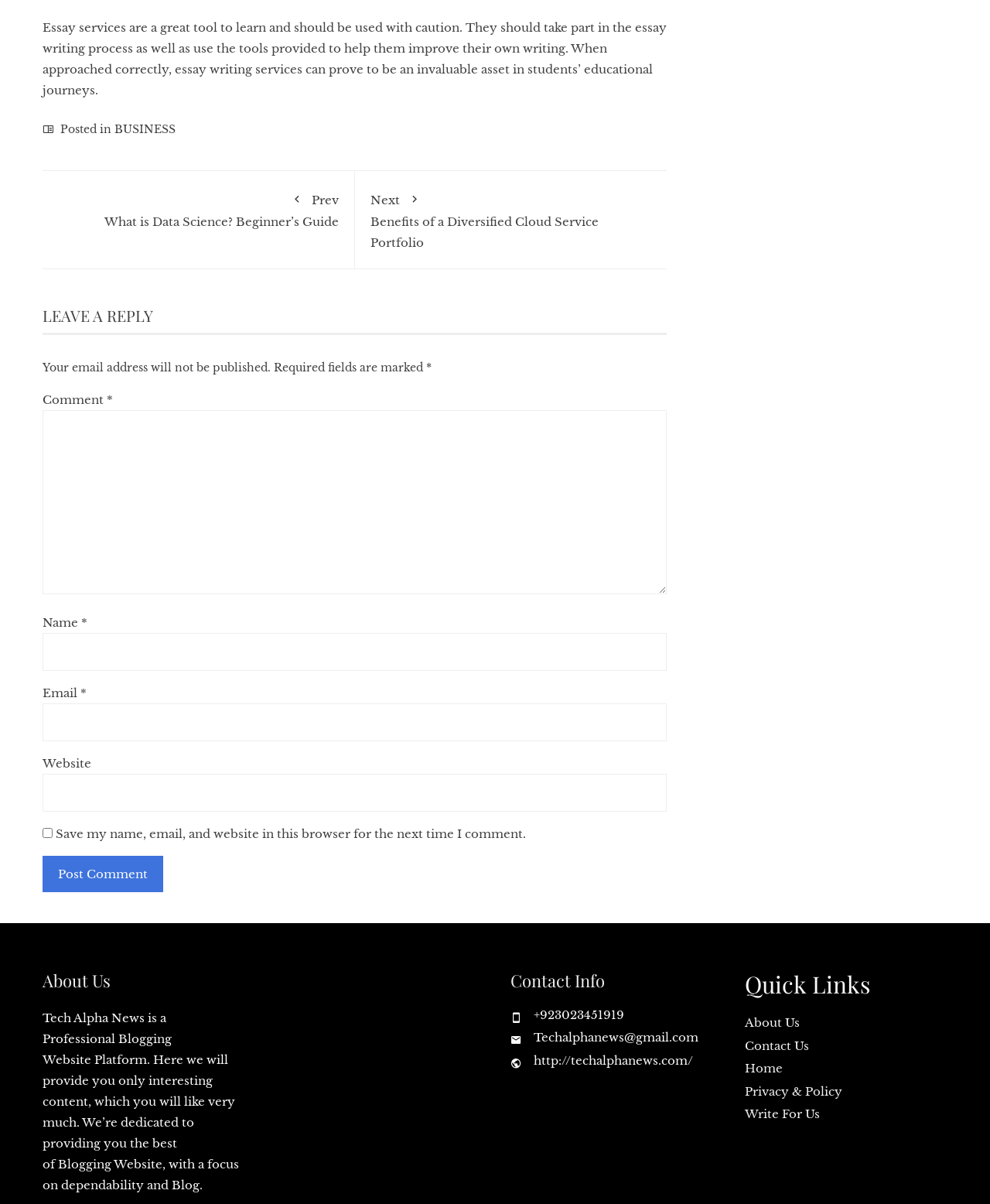Locate the coordinates of the bounding box for the clickable region that fulfills this instruction: "Click the 'Next' link to go to the next article".

[0.374, 0.155, 0.658, 0.208]